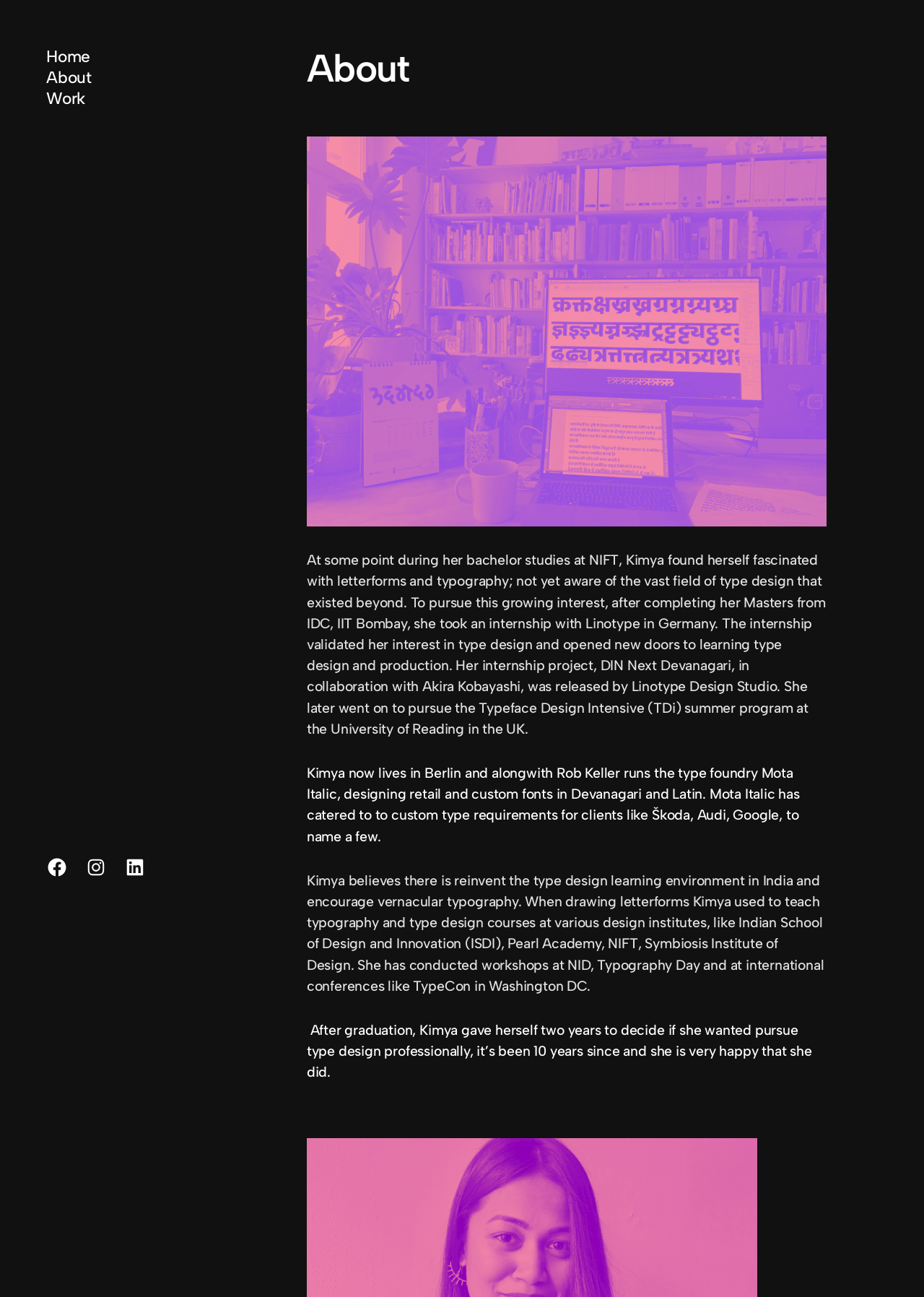Analyze and describe the webpage in a detailed narrative.

The webpage is about Kimya Gandhi, a type designer. At the top left, there is a navigation menu with three links: "Home", "About", and "Work". Below the navigation menu, there are three social media links: "Facebook", "Instagram", and "LinkedIn". 

On the right side of the navigation menu, there is a large heading "About" that spans almost the entire width of the page. Below the heading, there is a figure containing an image that takes up a significant portion of the page. 

Below the image, there are four paragraphs of text that describe Kimya Gandhi's background, interests, and career in type design. The text is divided into four sections, each describing a different aspect of her life, including her education, internship, and career as a type designer. The text also mentions her current work and goals, including her desire to reinvent the type design learning environment in India and encourage vernacular typography.